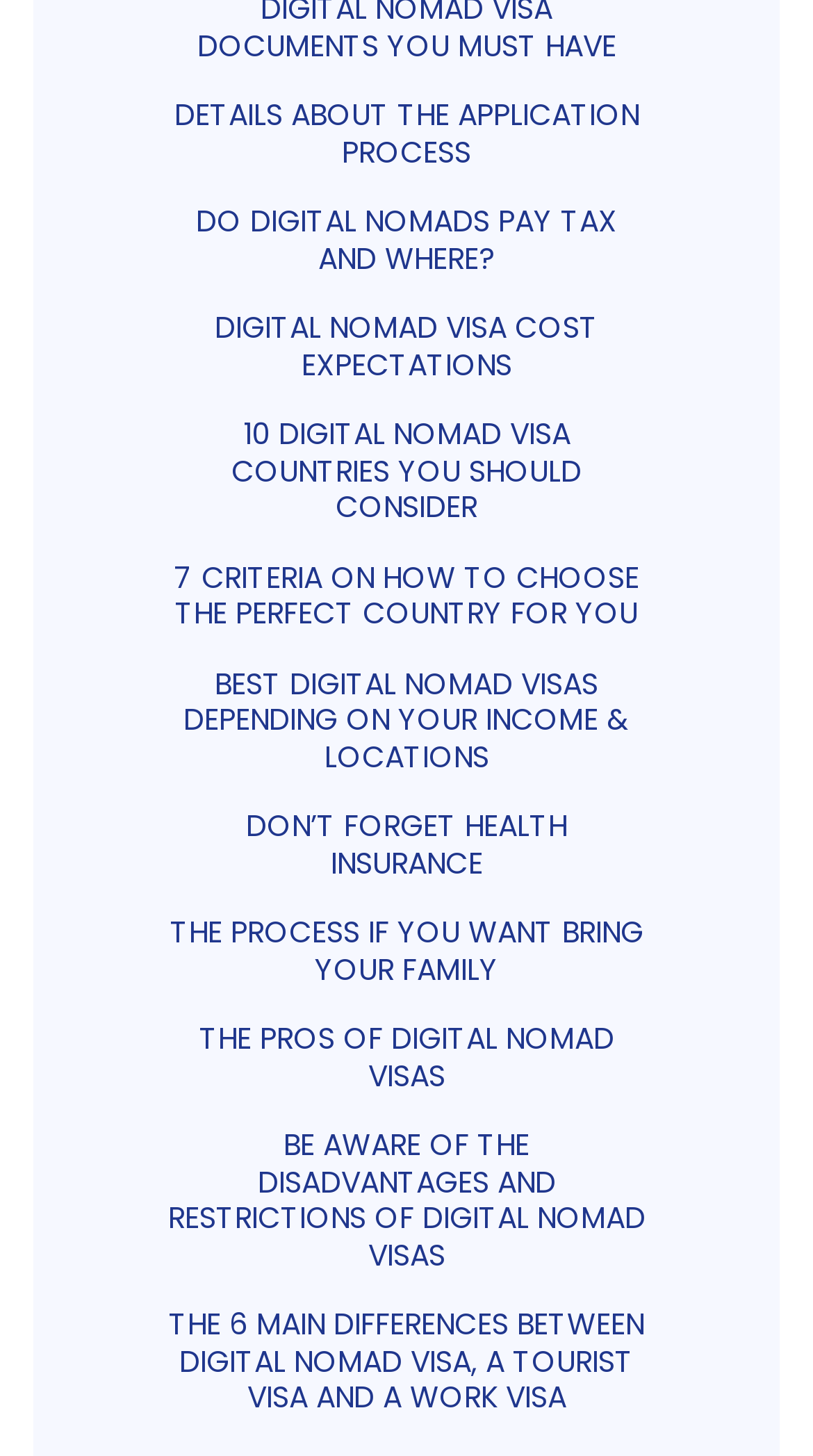Please specify the bounding box coordinates of the element that should be clicked to execute the given instruction: 'Explore digital nomad visa cost expectations'. Ensure the coordinates are four float numbers between 0 and 1, expressed as [left, top, right, bottom].

[0.123, 0.202, 0.877, 0.275]